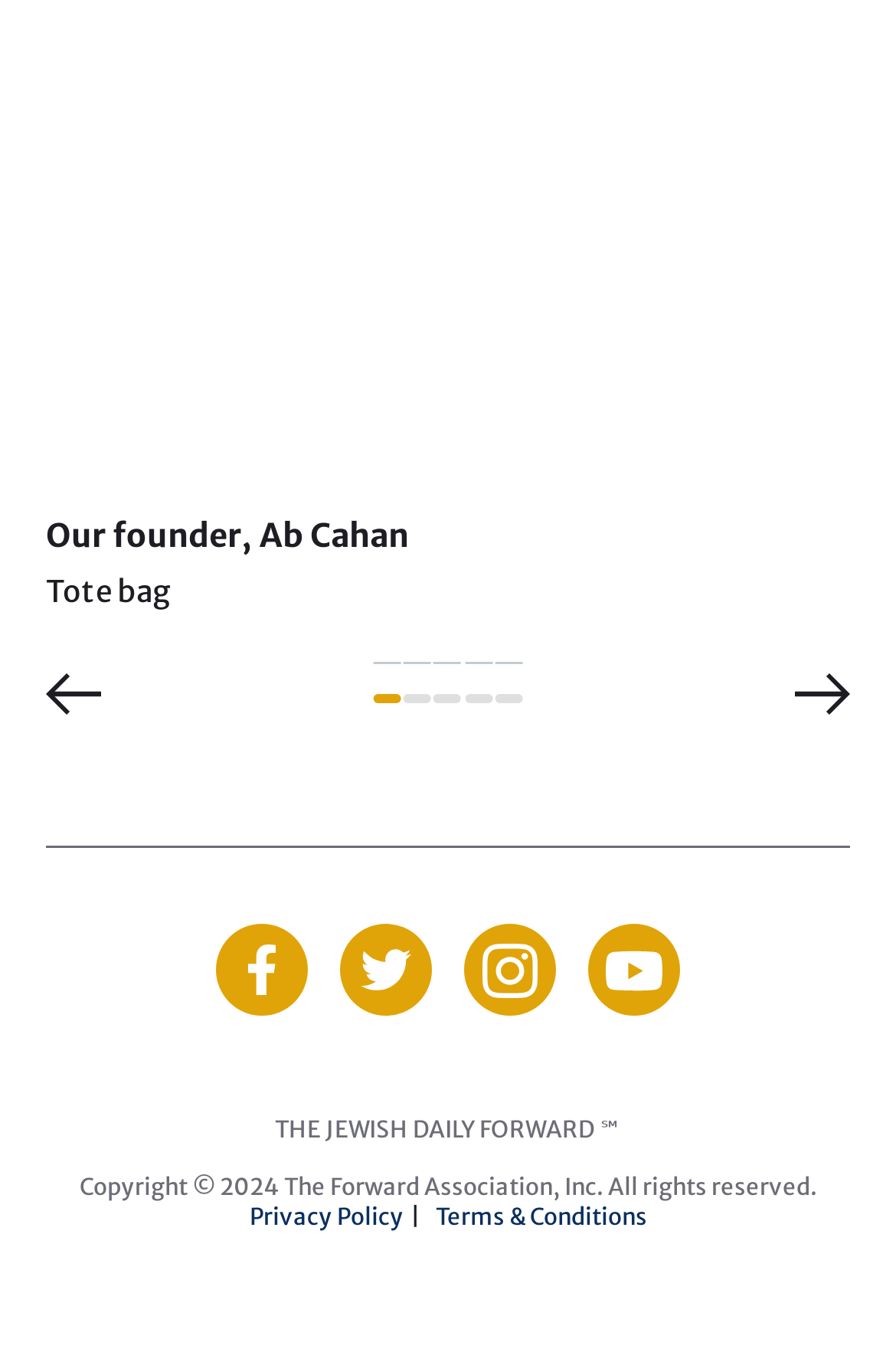Please give a concise answer to this question using a single word or phrase: 
What is the name of the publication?

THE JEWISH DAILY FORWARD ℠